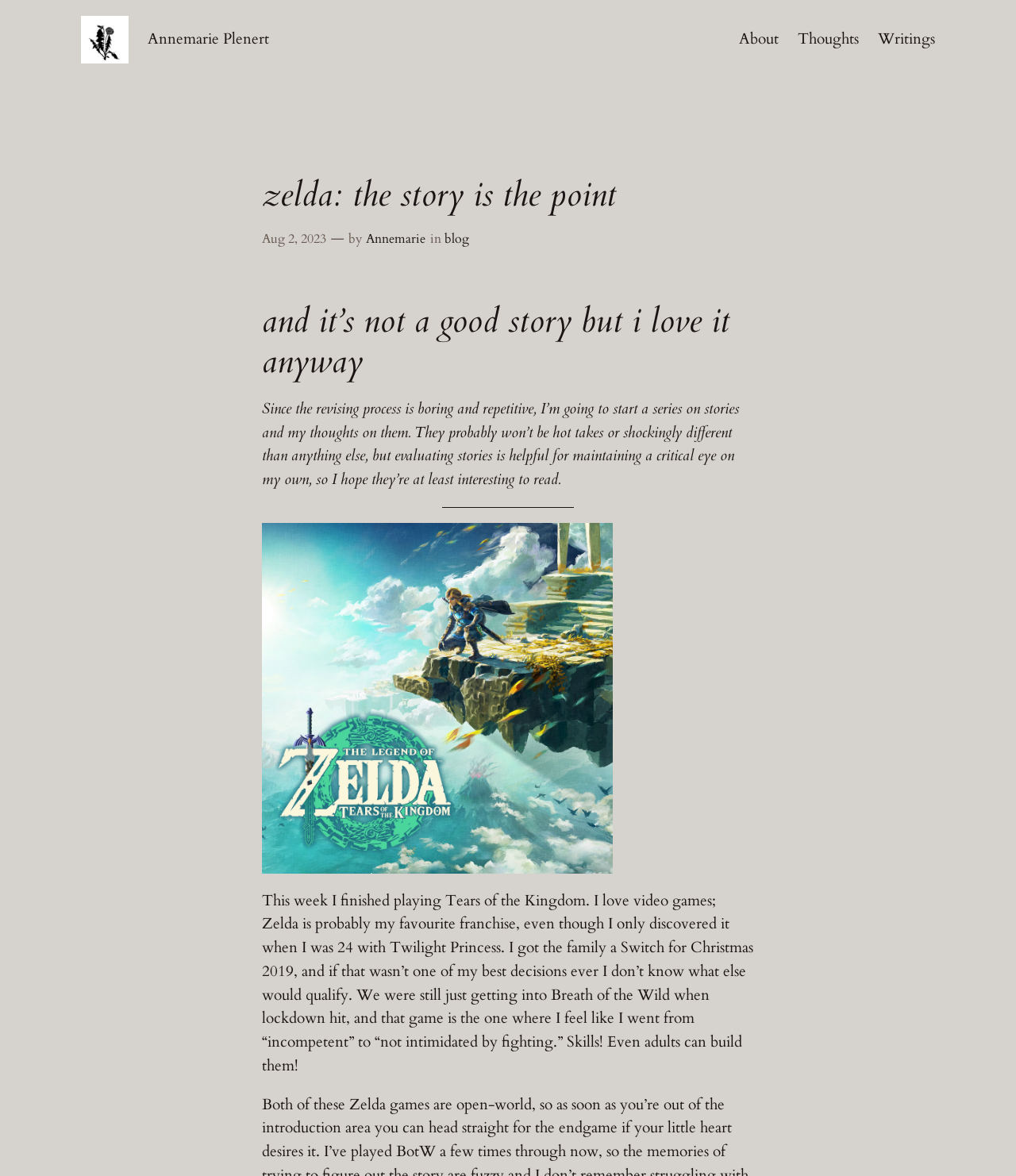Find the bounding box of the web element that fits this description: "About".

[0.727, 0.024, 0.766, 0.044]